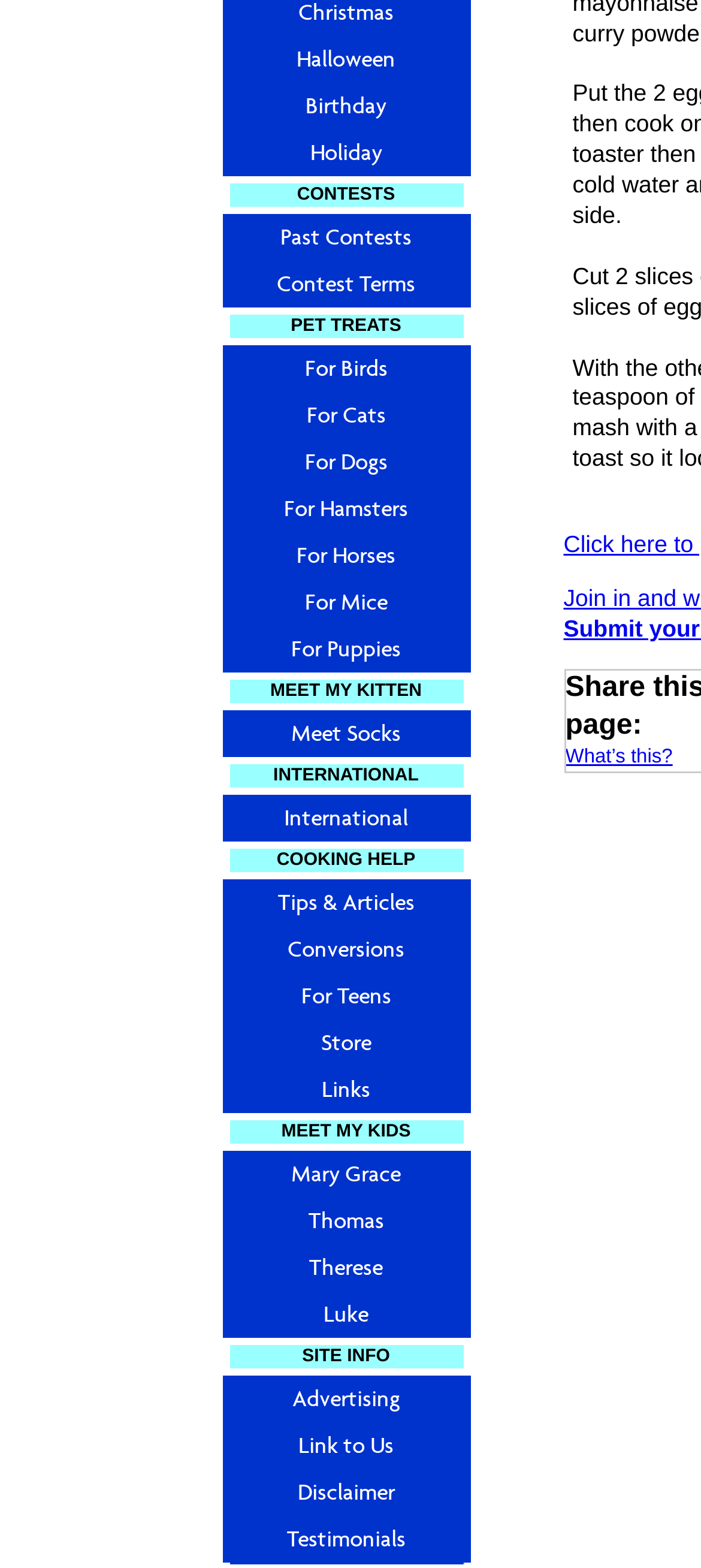Find the bounding box coordinates for the area that must be clicked to perform this action: "Meet Socks".

[0.317, 0.453, 0.671, 0.483]